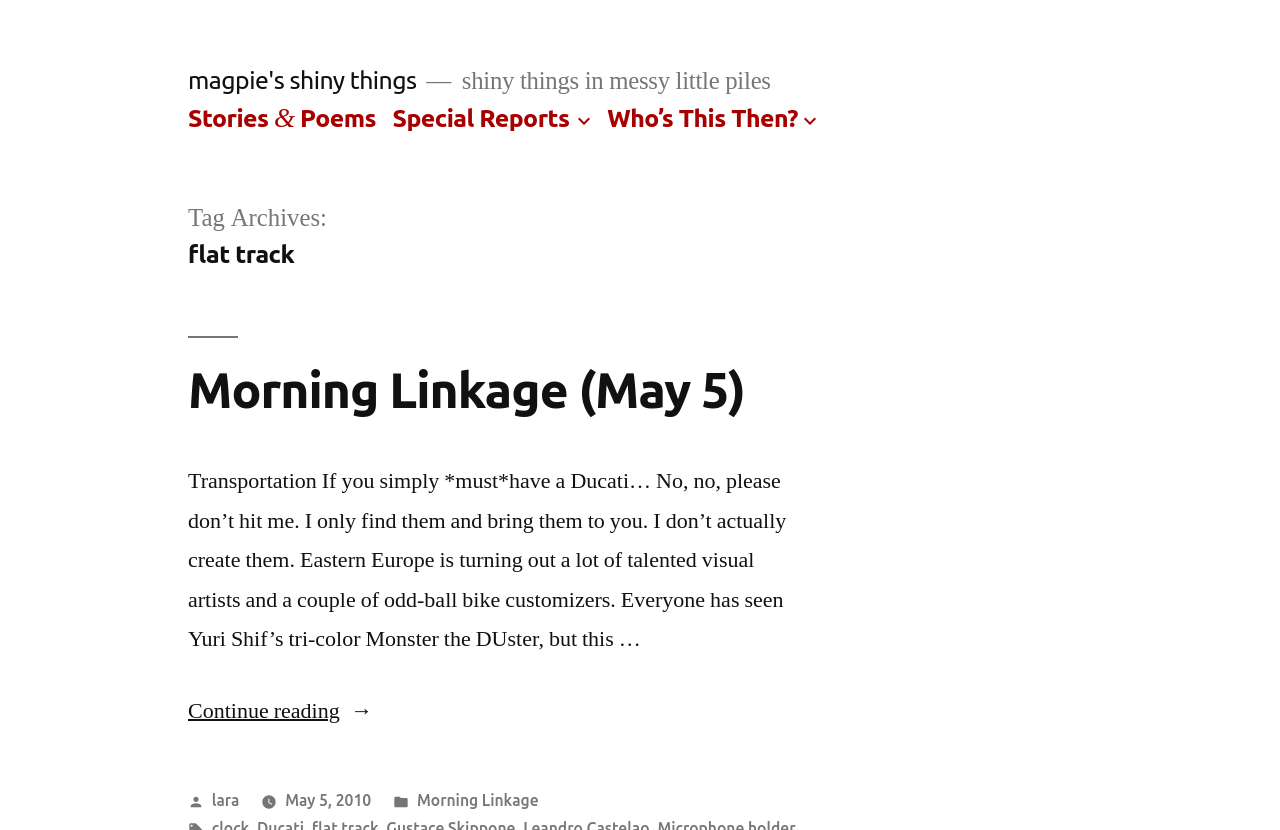What is the name of the website?
Please use the image to provide an in-depth answer to the question.

The name of the website can be found in the top-left corner of the webpage, where it says 'magpie's shiny things' in a link format.